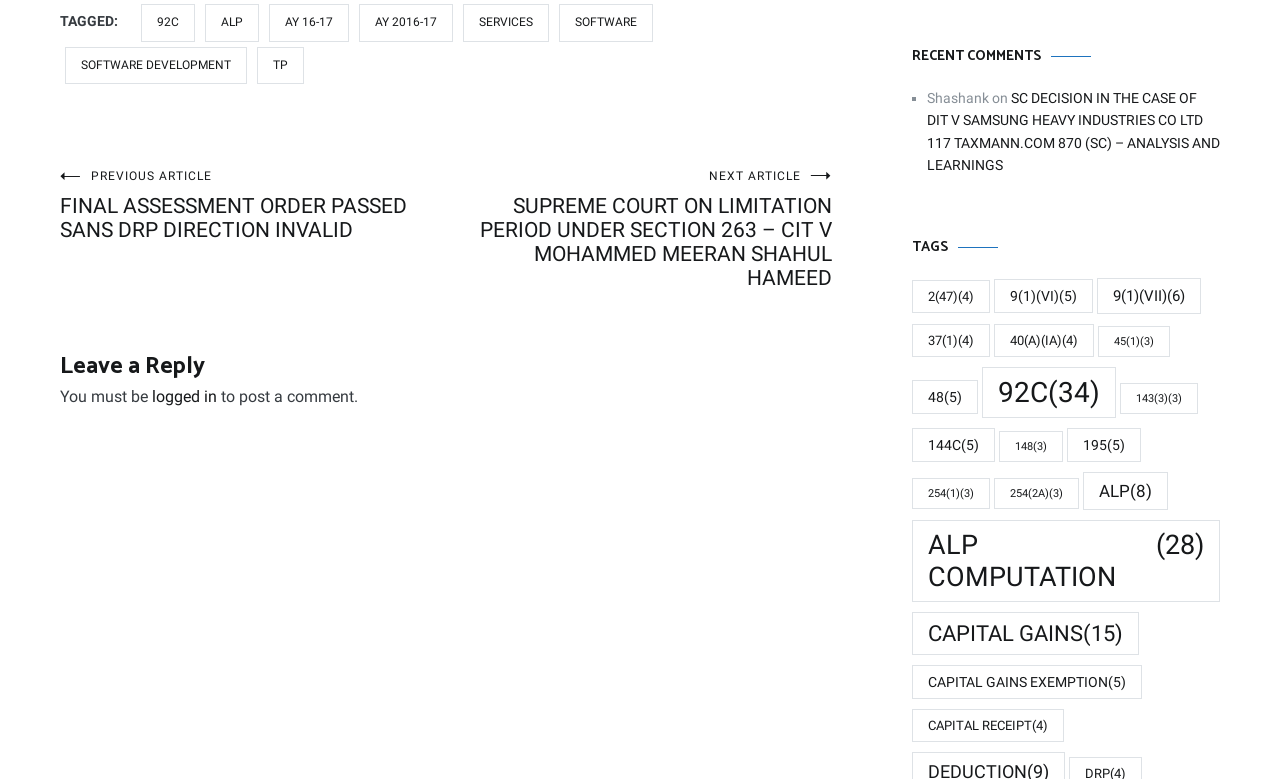How many items are tagged with '92C'?
Based on the image, give a concise answer in the form of a single word or short phrase.

34